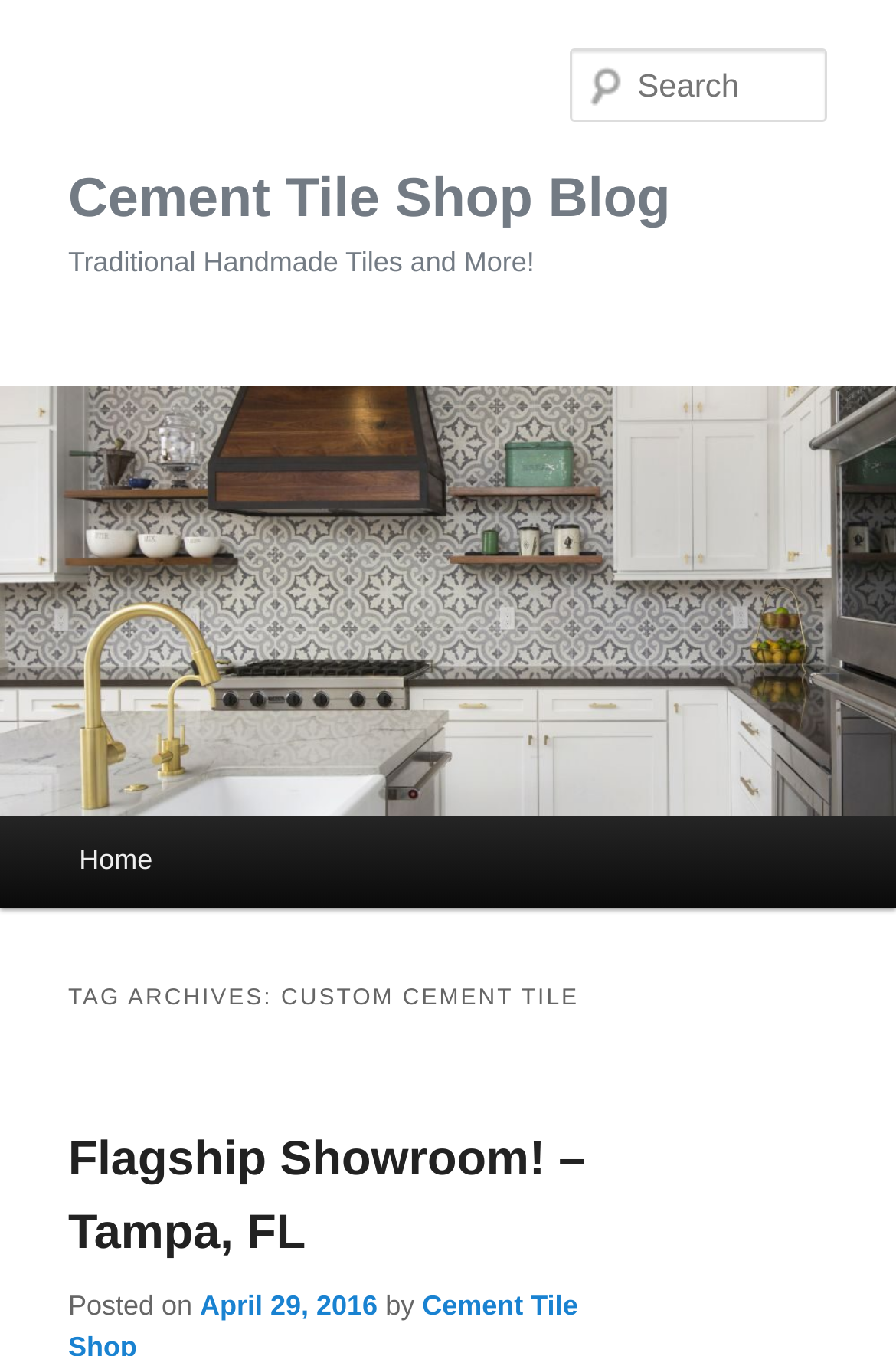Locate the bounding box of the UI element defined by this description: "April 29, 2016". The coordinates should be given as four float numbers between 0 and 1, formatted as [left, top, right, bottom].

[0.223, 0.95, 0.422, 0.974]